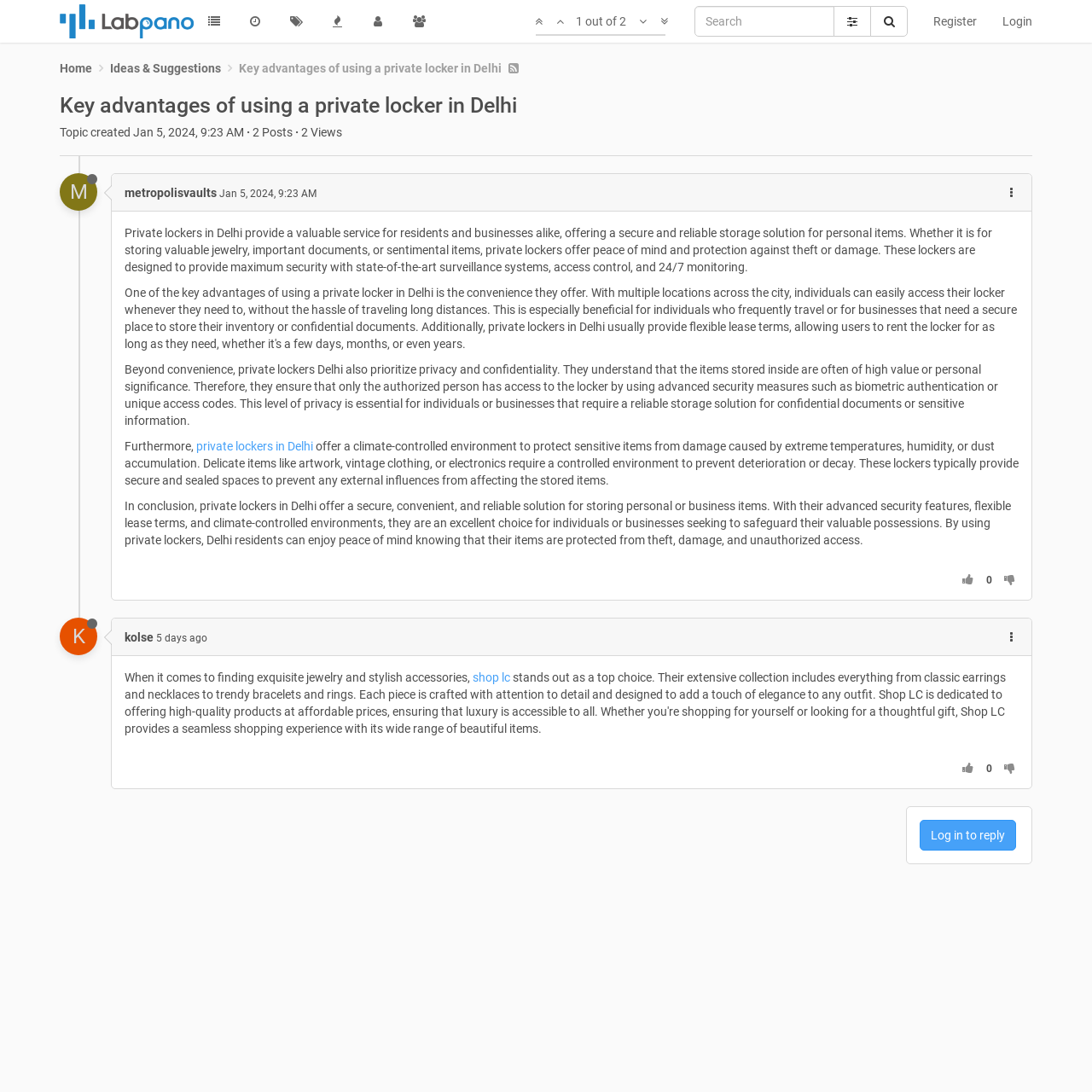Using a single word or phrase, answer the following question: 
What is the benefit of using private lockers in Delhi for storing valuable items?

Peace of mind and protection against theft or damage